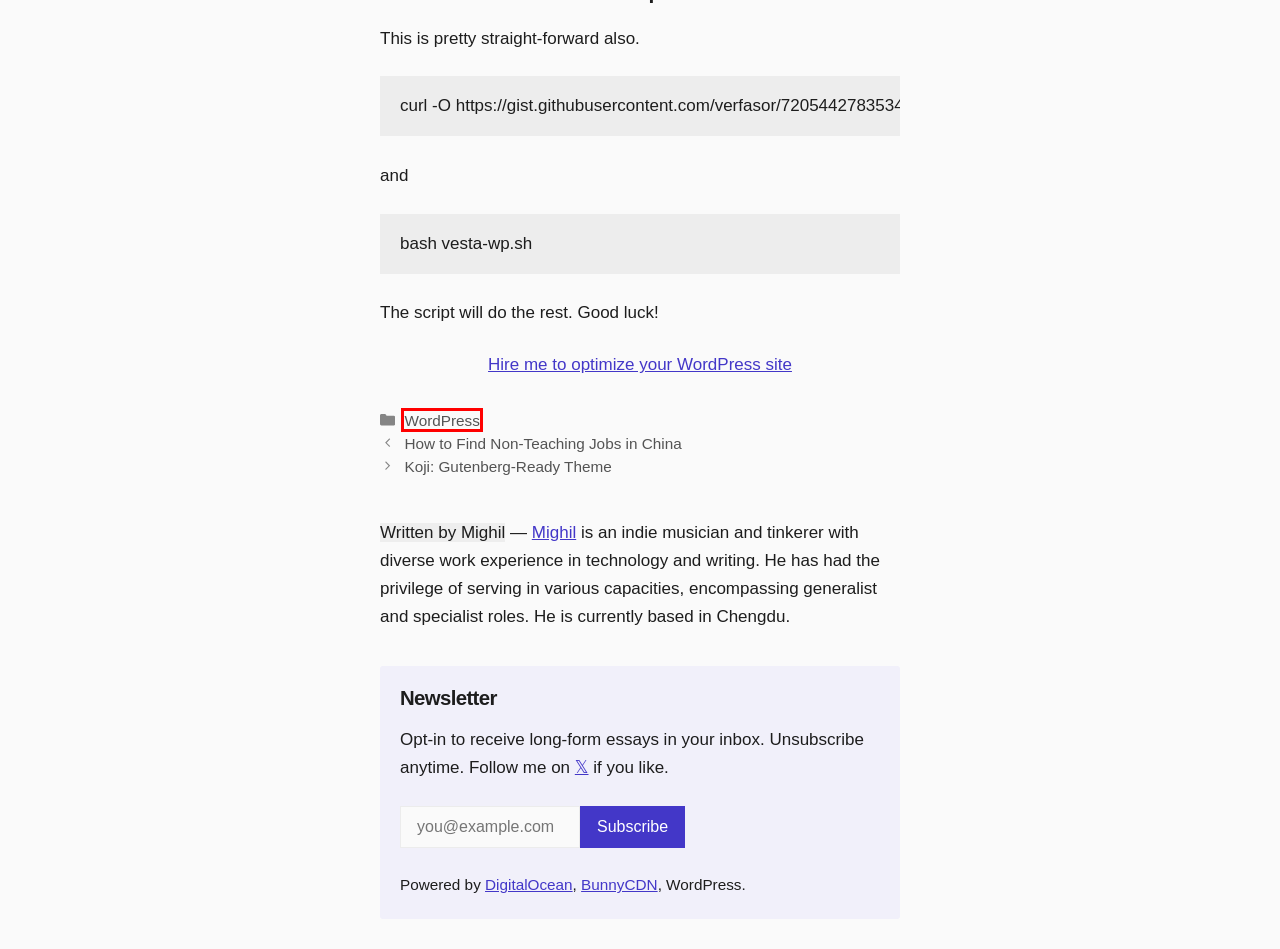You have a screenshot of a webpage with a red bounding box around an element. Choose the best matching webpage description that would appear after clicking the highlighted element. Here are the candidates:
A. command line - Where is .bashrc? - Ask Ubuntu
B. How to Find Non-Teaching Jobs in China - Tips From Expat [UPDATED]
C. WordPress Archives | Mighil
D. About | Mighil
E. Mighil | Generalist in Chengdu
F. Stories Archive | Mighil
G. Contact | Mighil
H. Koji | 100% Free Minimal Gutenberg WordPress Theme (Honest Review)

C